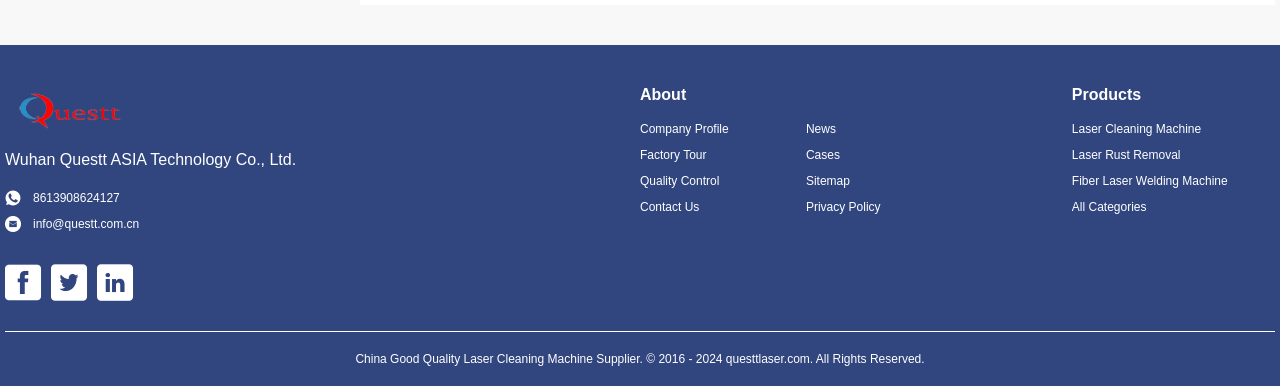Locate the bounding box coordinates of the element that should be clicked to execute the following instruction: "explore all categories".

[0.837, 0.513, 0.996, 0.56]